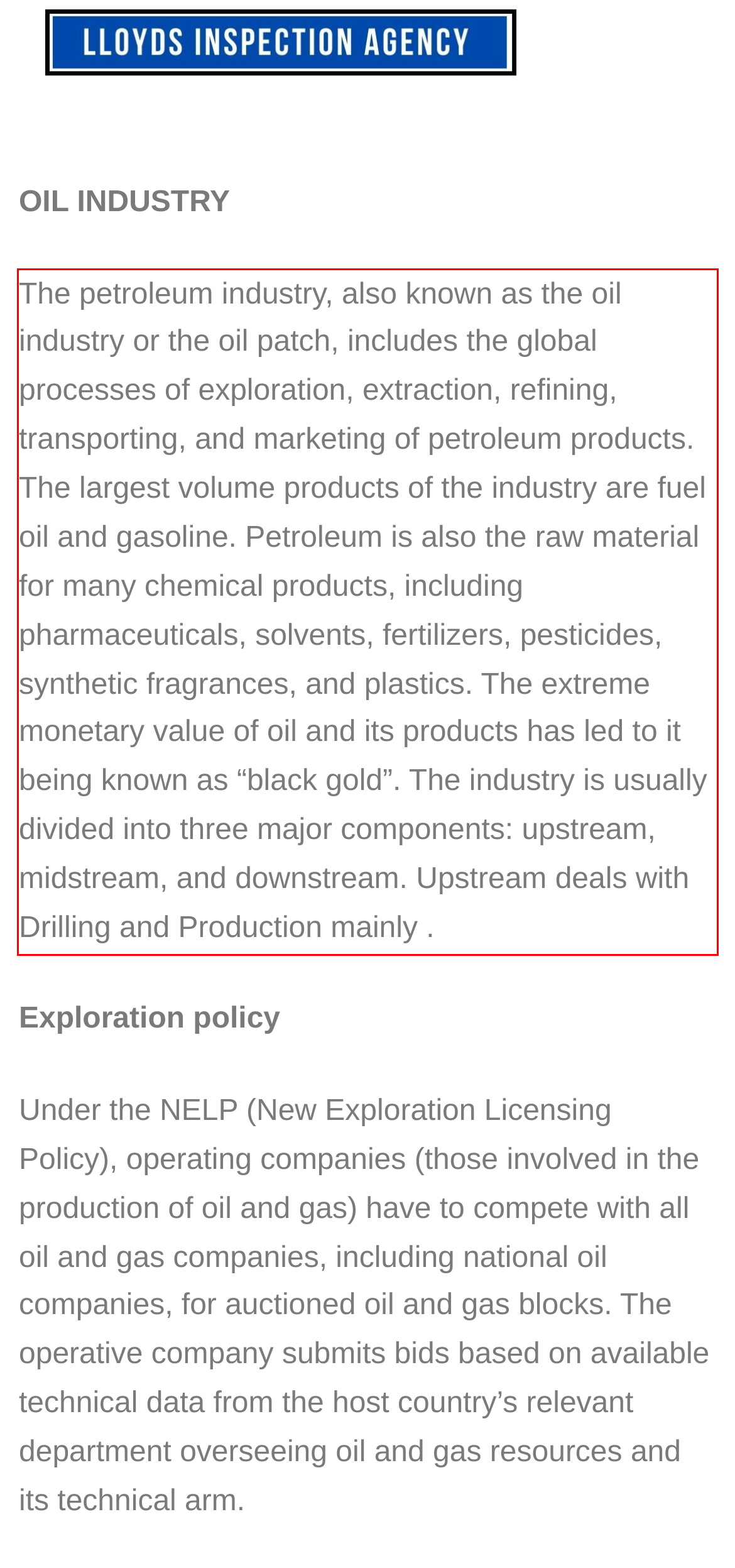You are presented with a screenshot containing a red rectangle. Extract the text found inside this red bounding box.

The petroleum industry, also known as the oil industry or the oil patch, includes the global processes of exploration, extraction, refining, transporting, and marketing of petroleum products. The largest volume products of the industry are fuel oil and gasoline. Petroleum is also the raw material for many chemical products, including pharmaceuticals, solvents, fertilizers, pesticides, synthetic fragrances, and plastics. The extreme monetary value of oil and its products has led to it being known as “black gold”. The industry is usually divided into three major components: upstream, midstream, and downstream. Upstream deals with Drilling and Production mainly .